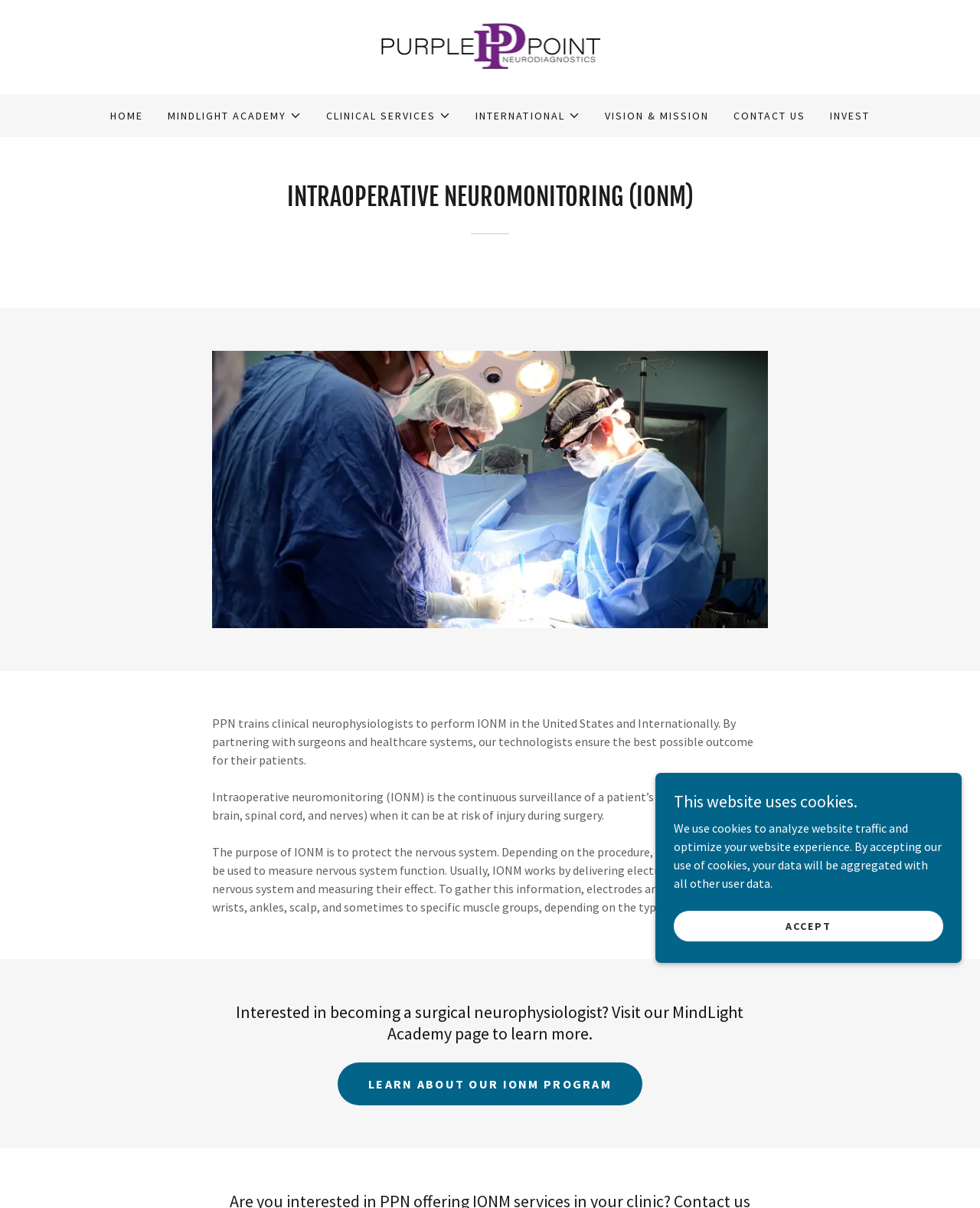Use a single word or phrase to answer the question: What is the name of the company mentioned on the webpage?

Purple Point Neurodiagnostics